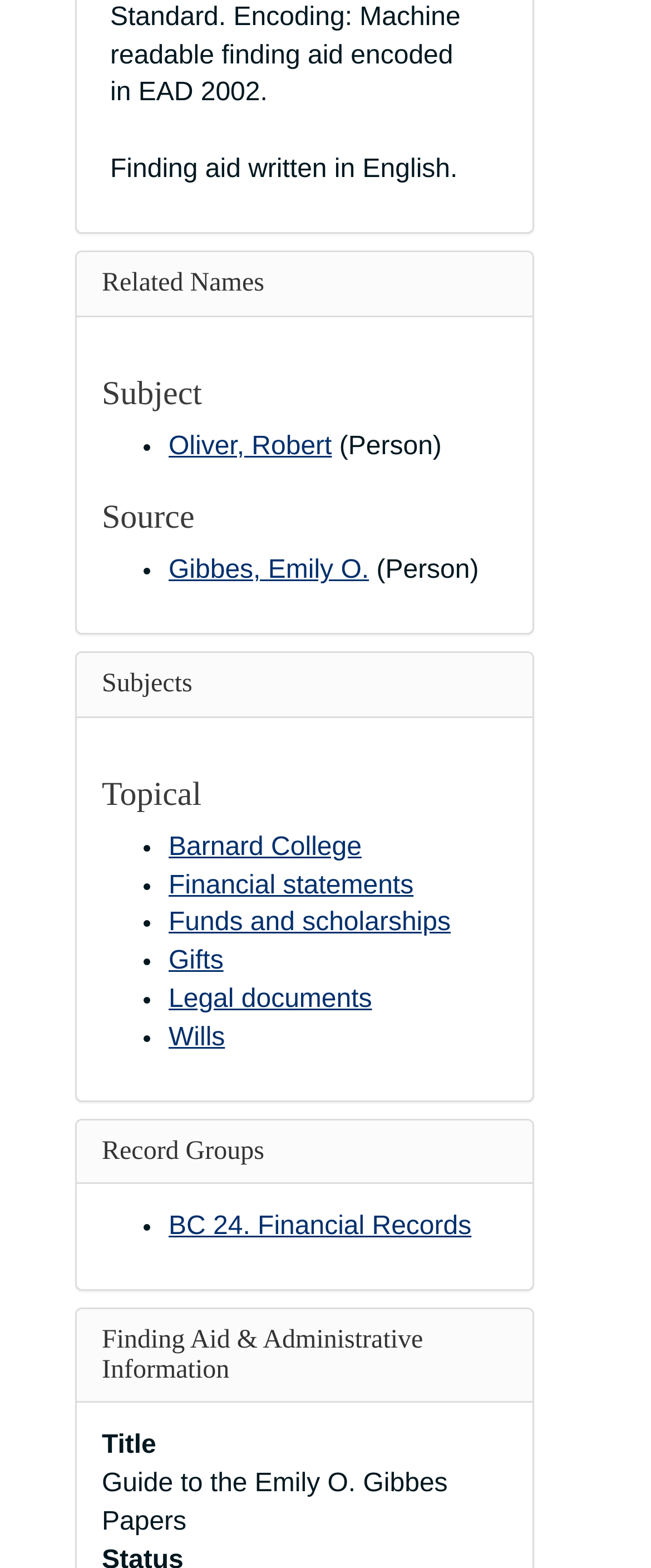Please determine the bounding box coordinates of the element's region to click for the following instruction: "Expand Related Names".

[0.156, 0.171, 0.406, 0.189]